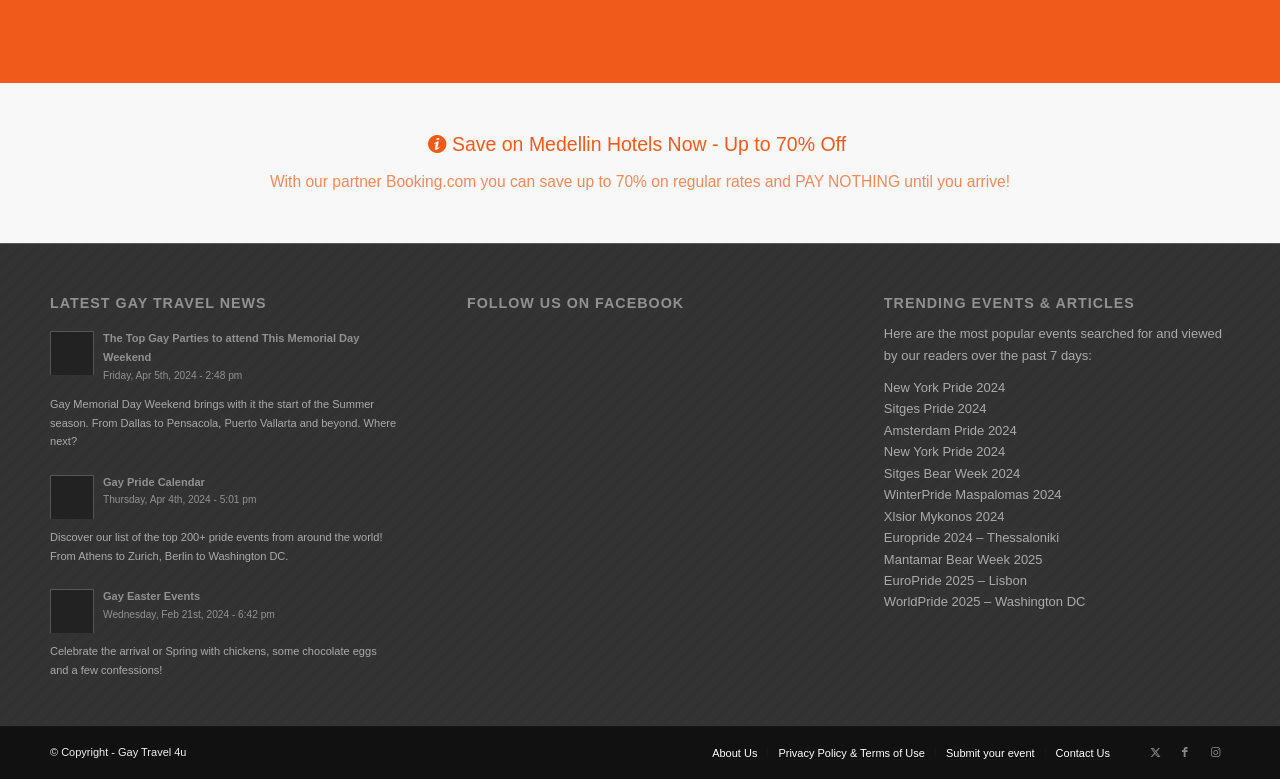Please determine the bounding box of the UI element that matches this description: EuroPride 2025 – Lisbon. The coordinates should be given as (top-left x, top-left y, bottom-right x, bottom-right y), with all values between 0 and 1.

[0.691, 0.736, 0.802, 0.755]